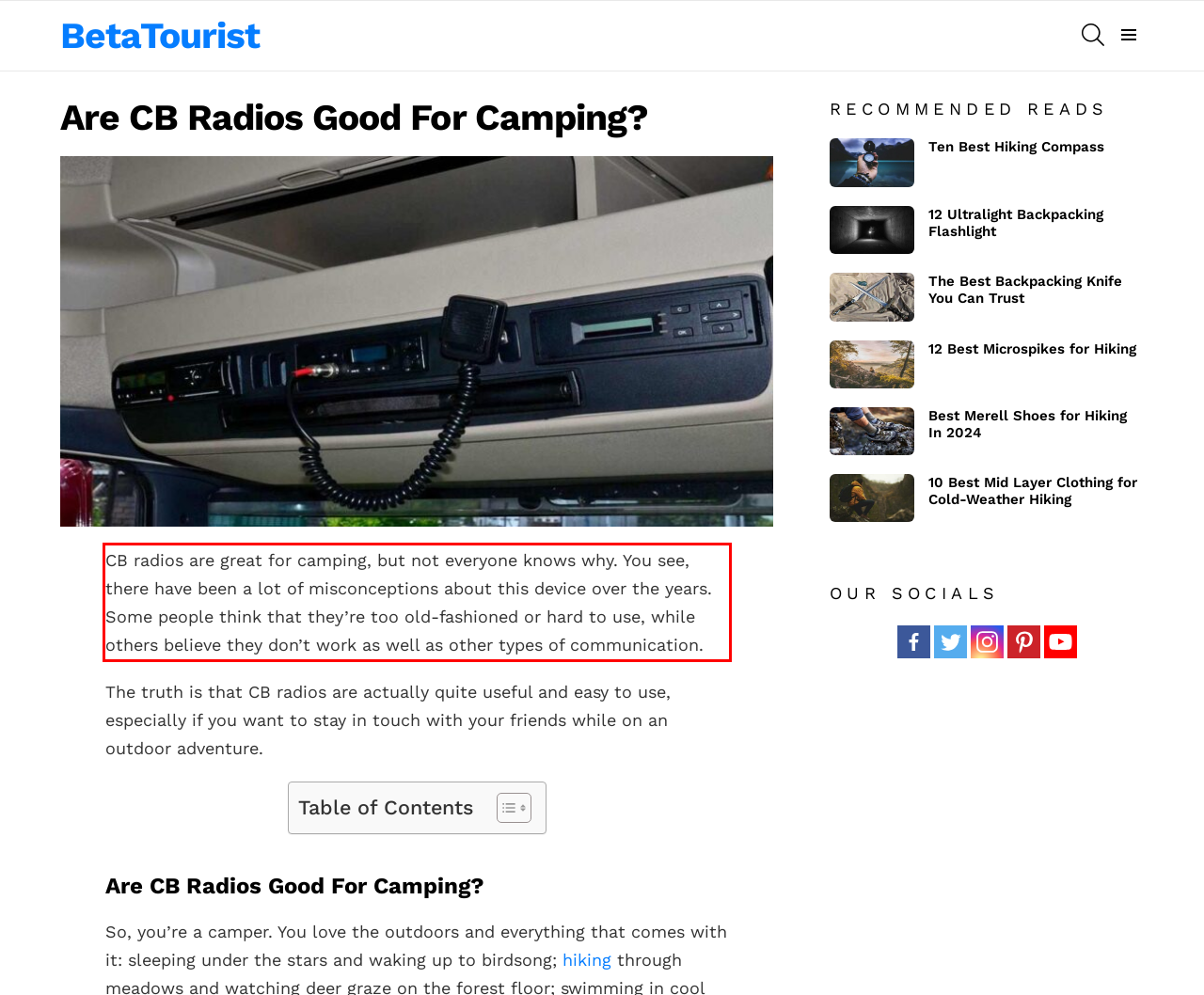Please analyze the provided webpage screenshot and perform OCR to extract the text content from the red rectangle bounding box.

CB radios are great for camping, but not everyone knows why. You see, there have been a lot of misconceptions about this device over the years. Some people think that they’re too old-fashioned or hard to use, while others believe they don’t work as well as other types of communication.